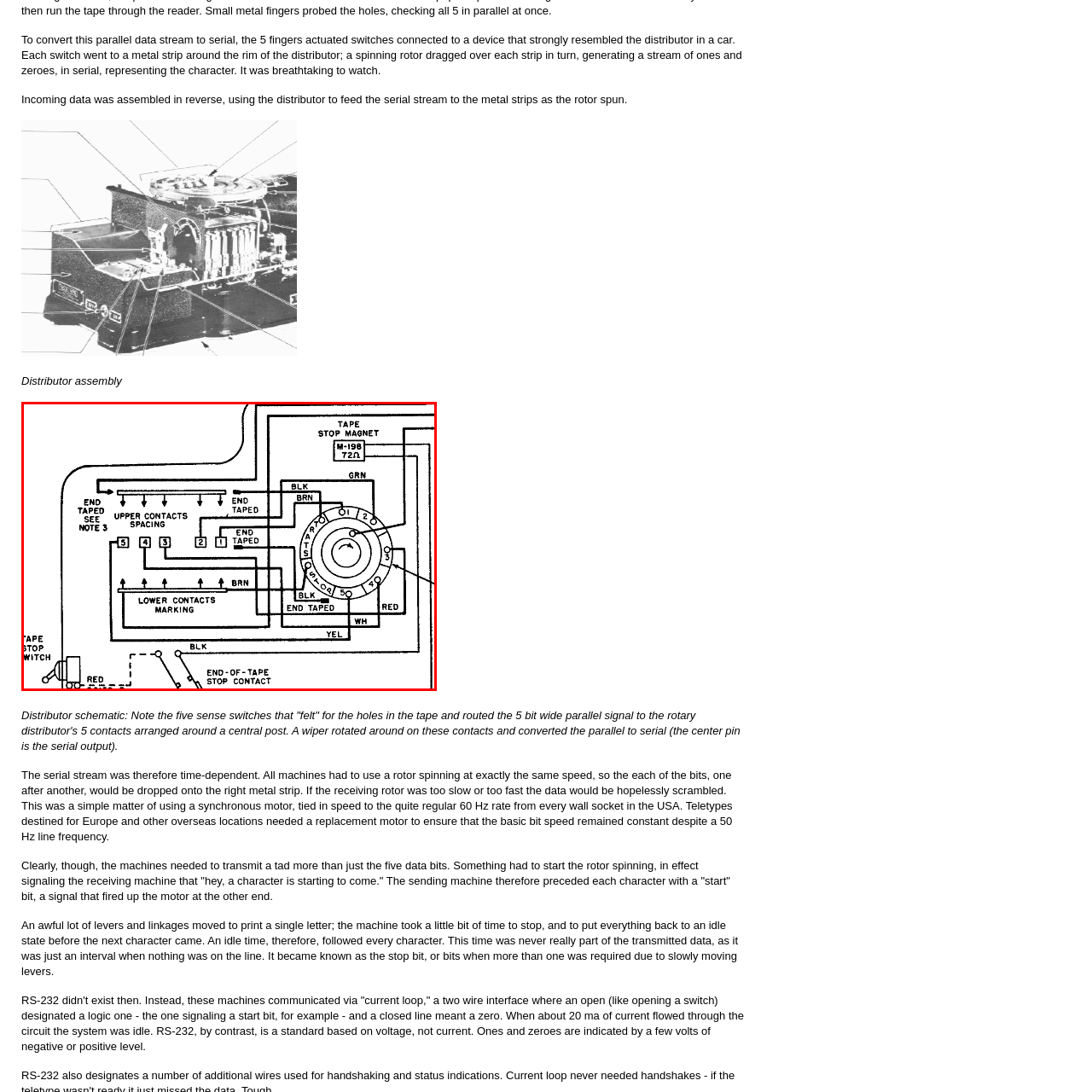Describe extensively the image that is situated inside the red border.

The image depicts a detailed schematic of a rotary distributor used in early telecommunication machinery. It features various labeled components including connections, contact markings, and a rotary mechanism. Key elements are highlighted, such as the five sense switches that interact with tape holes to direct a 5-bit wide parallel signal to the rotary distributor's contacts. The schematic illustrates the arrangement of the contacts around a central post, with a wiper mechanism shown to convert parallel data into a serial stream. Additionally, it indicates important components like the tape stop magnet and stop switch, which are essential for controlling the operation of the tape in conjunction with the distributor. The schematic provides insight into the intricate workings of these devices, pivotal in managing data transmission in early computing systems.